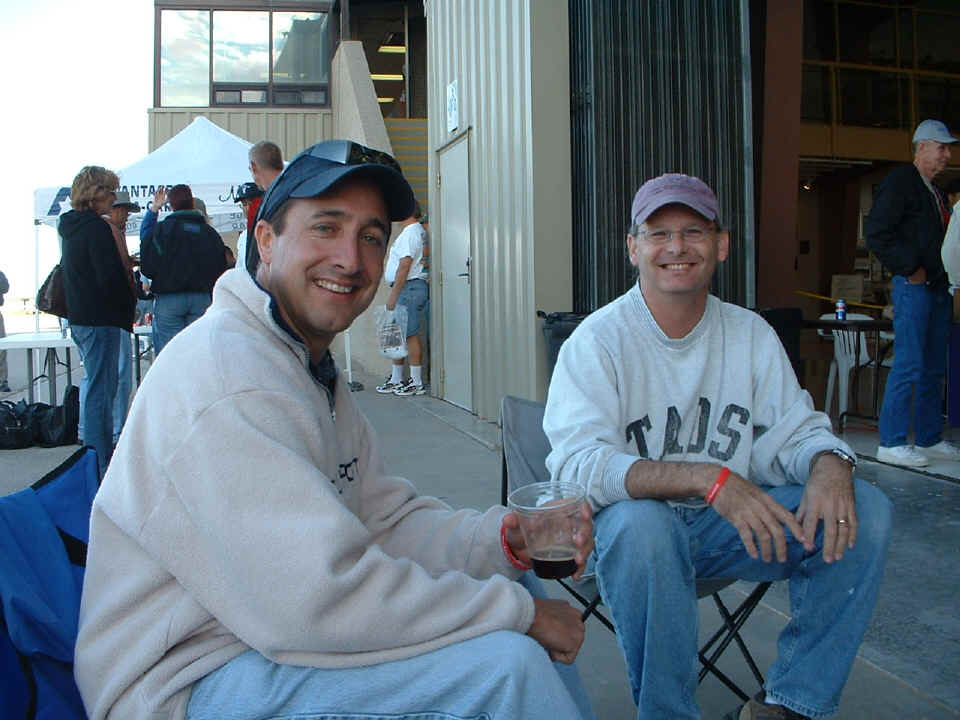Based on the image, provide a detailed response to the question:
What type of setting is the gathering taking place in?

The caption describes the background of the image, mentioning that the setting appears to be a hangar or an outdoor event space, with a mix of tents and open-air areas visible, which suggests a large, open area for the social gathering.